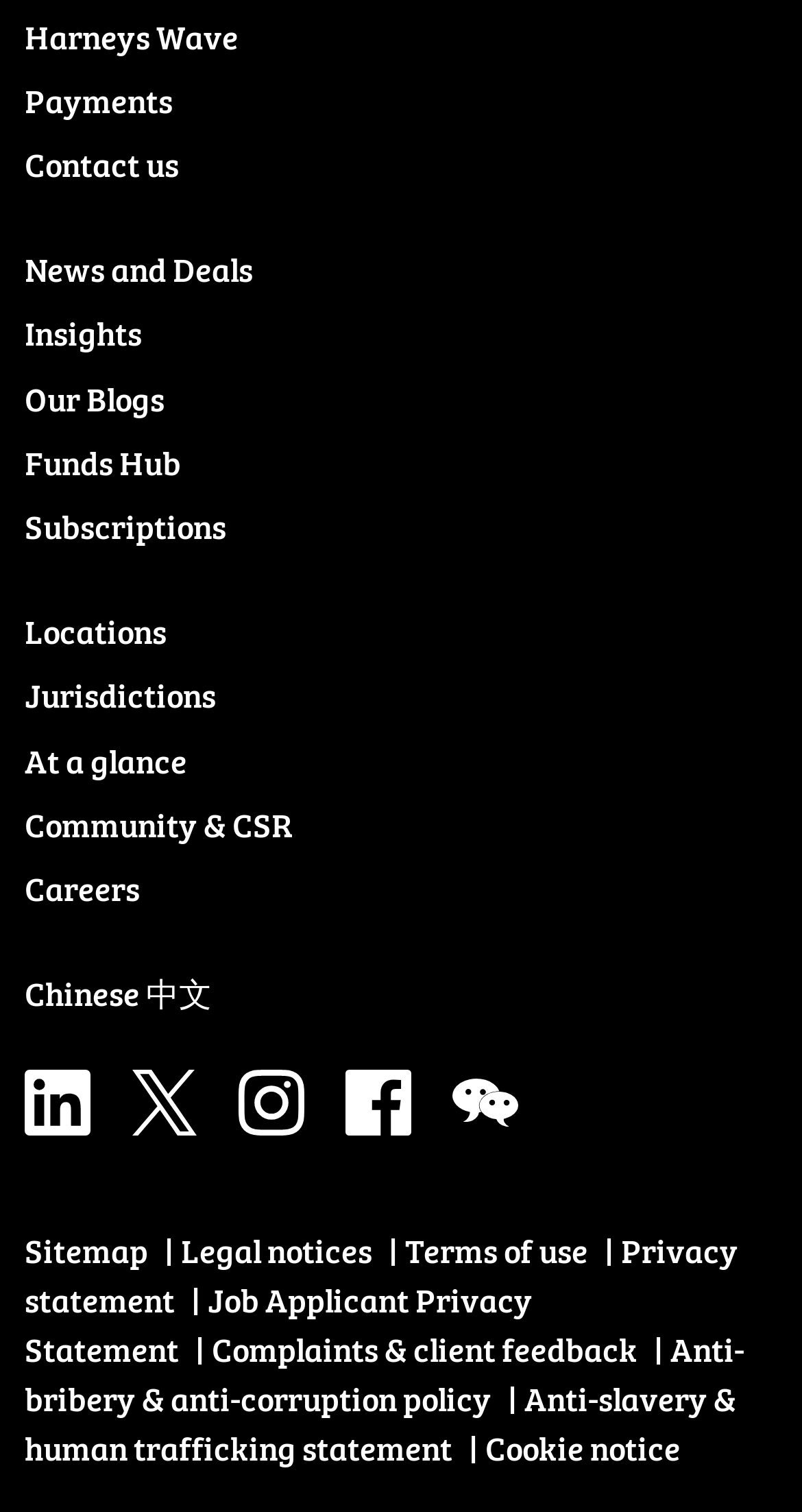Locate the bounding box coordinates of the element that should be clicked to execute the following instruction: "Read Community & CSR".

[0.031, 0.526, 0.938, 0.558]